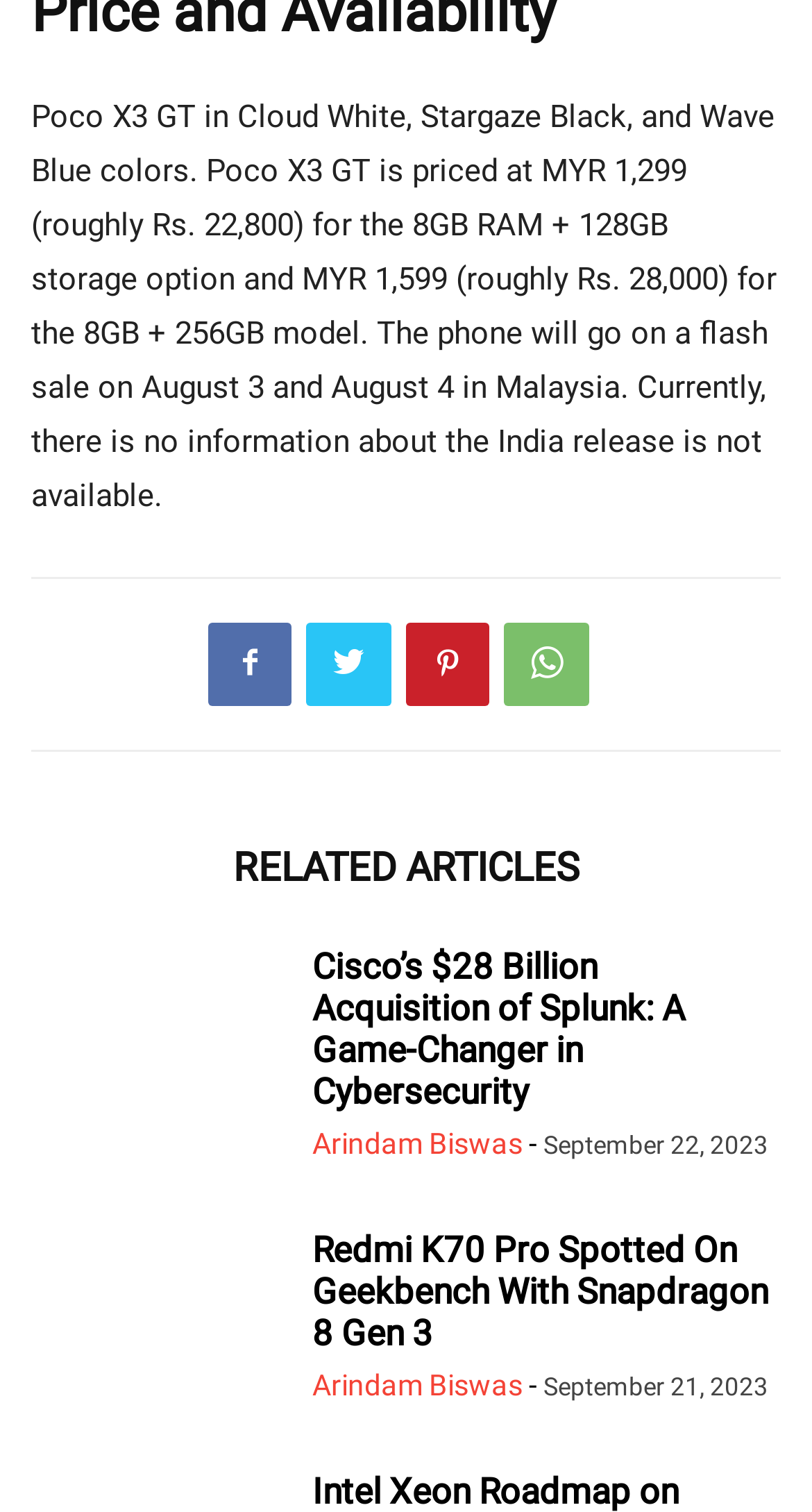Find the bounding box coordinates for the element that must be clicked to complete the instruction: "View the article about Poco X3 GT". The coordinates should be four float numbers between 0 and 1, indicated as [left, top, right, bottom].

[0.038, 0.064, 0.956, 0.34]